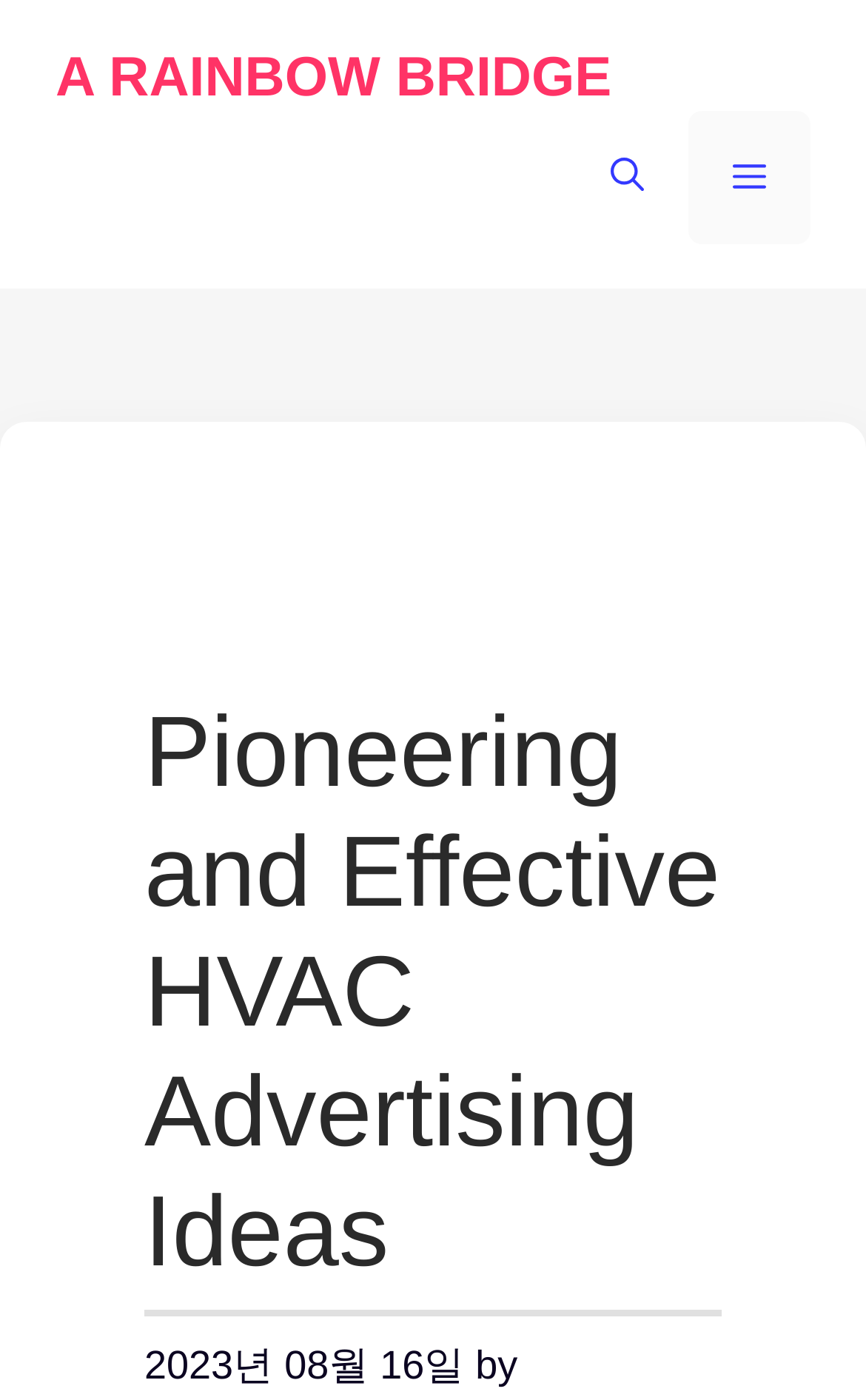Can you give a comprehensive explanation to the question given the content of the image?
What is the author of the article?

Although the webpage contains a static text 'by' at the bottom, it does not specify the author of the article. The text 'by' is likely a prefix for the author's name, but the name itself is not provided.